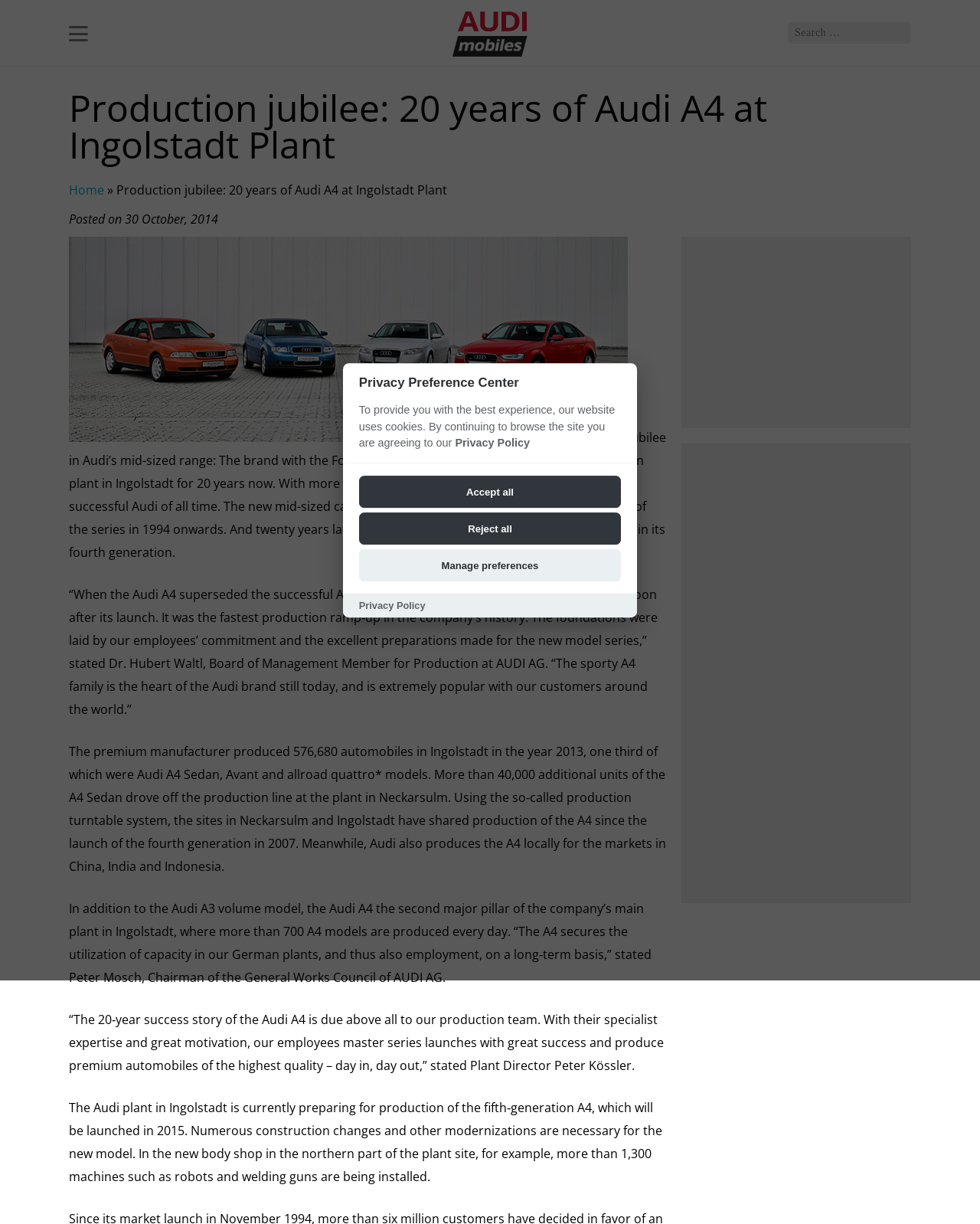What is the position of Dr. Hubert Waltl?
Based on the image, answer the question in a detailed manner.

The question is asking about the position of Dr. Hubert Waltl. After reading the article, I found that Dr. Hubert Waltl is the Board of Management Member for Production at AUDI AG, which is mentioned in the second paragraph.